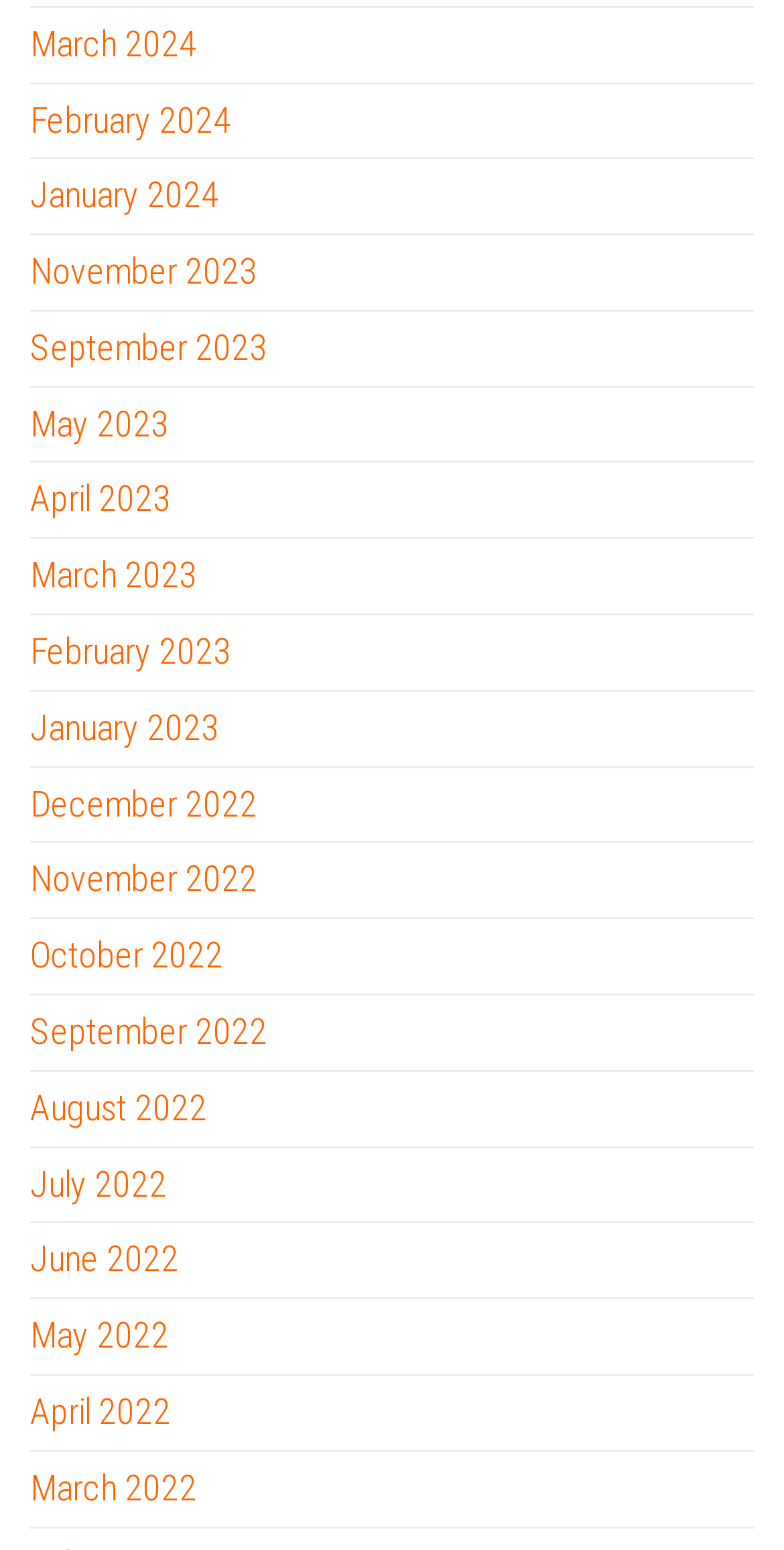Identify the bounding box coordinates of the region I need to click to complete this instruction: "view March 2024".

[0.038, 0.014, 0.251, 0.041]